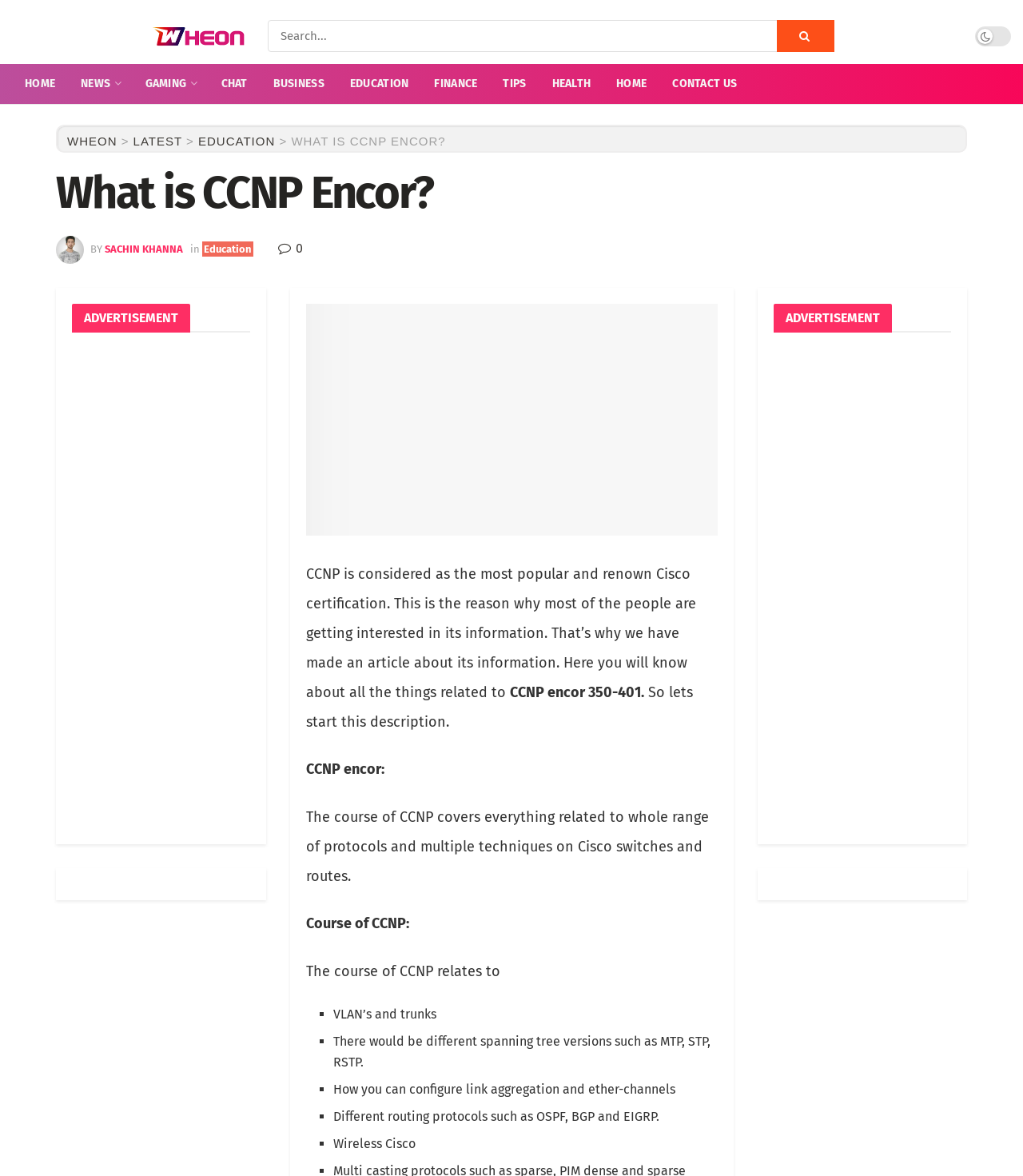Please specify the bounding box coordinates of the element that should be clicked to execute the given instruction: 'Go to HOME page'. Ensure the coordinates are four float numbers between 0 and 1, expressed as [left, top, right, bottom].

[0.012, 0.054, 0.067, 0.088]